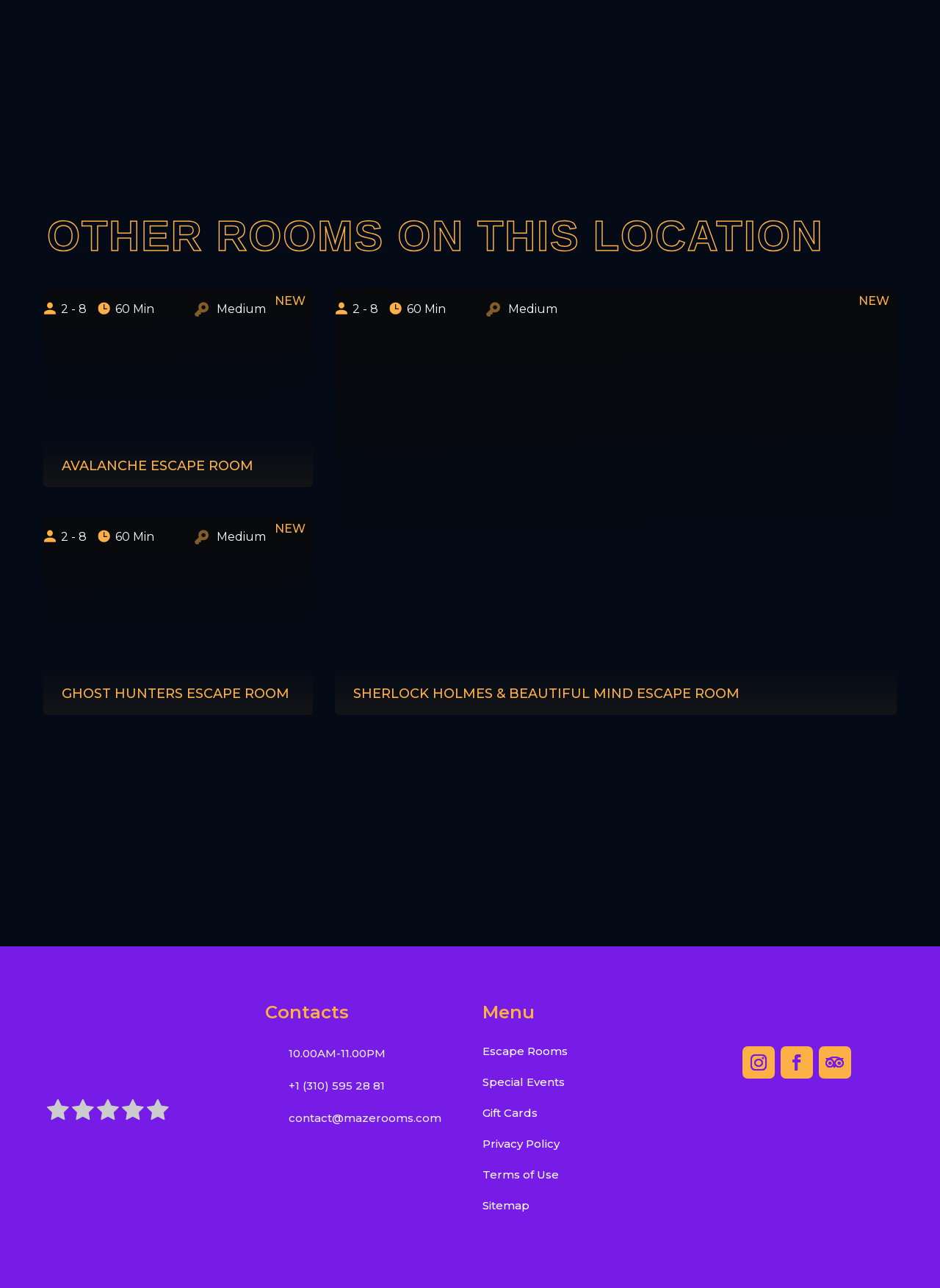Find the UI element described as: "+1 (310) 595 28 81" and predict its bounding box coordinates. Ensure the coordinates are four float numbers between 0 and 1, [left, top, right, bottom].

[0.307, 0.837, 0.409, 0.848]